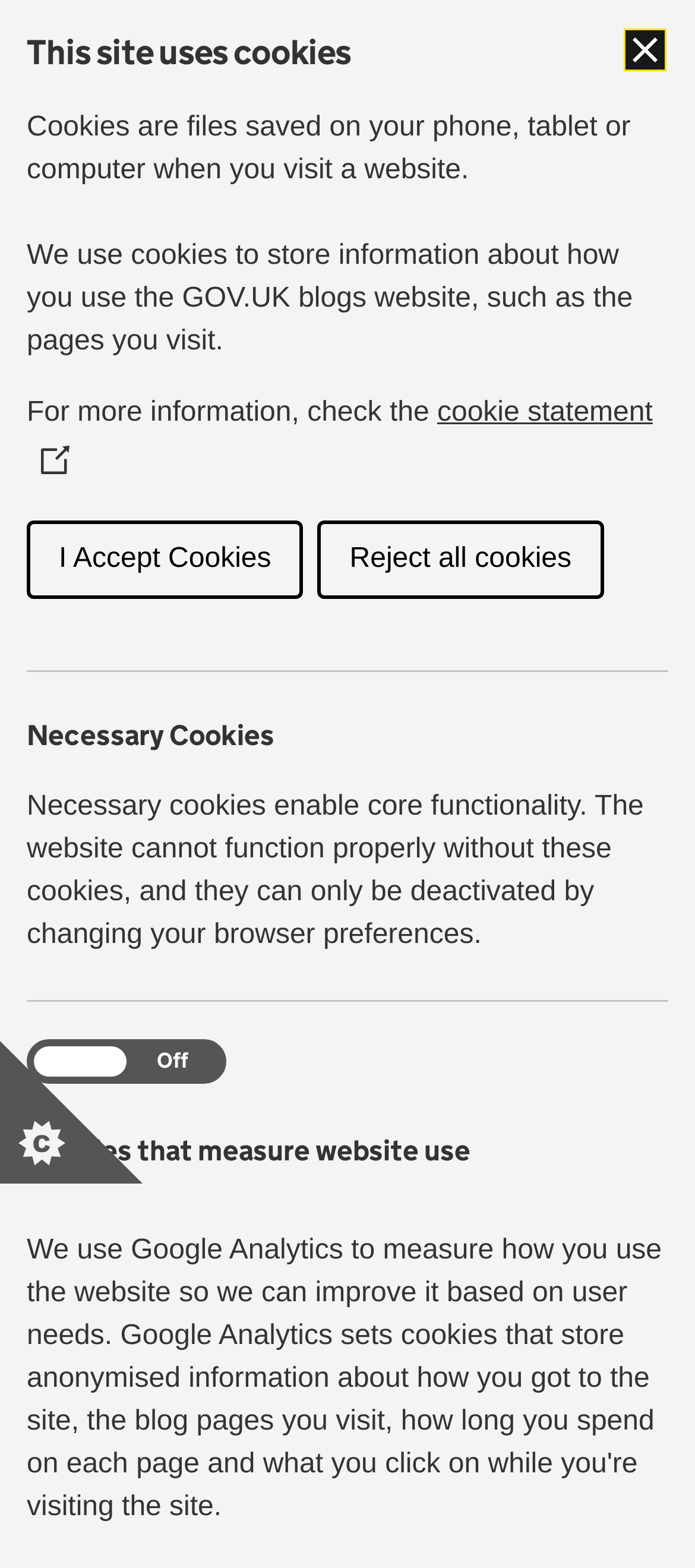What is the date of the blog post?
Using the information from the image, answer the question thoroughly.

I found the answer by looking at the time element with the text '17 September 2014', which indicates the date of the blog post.